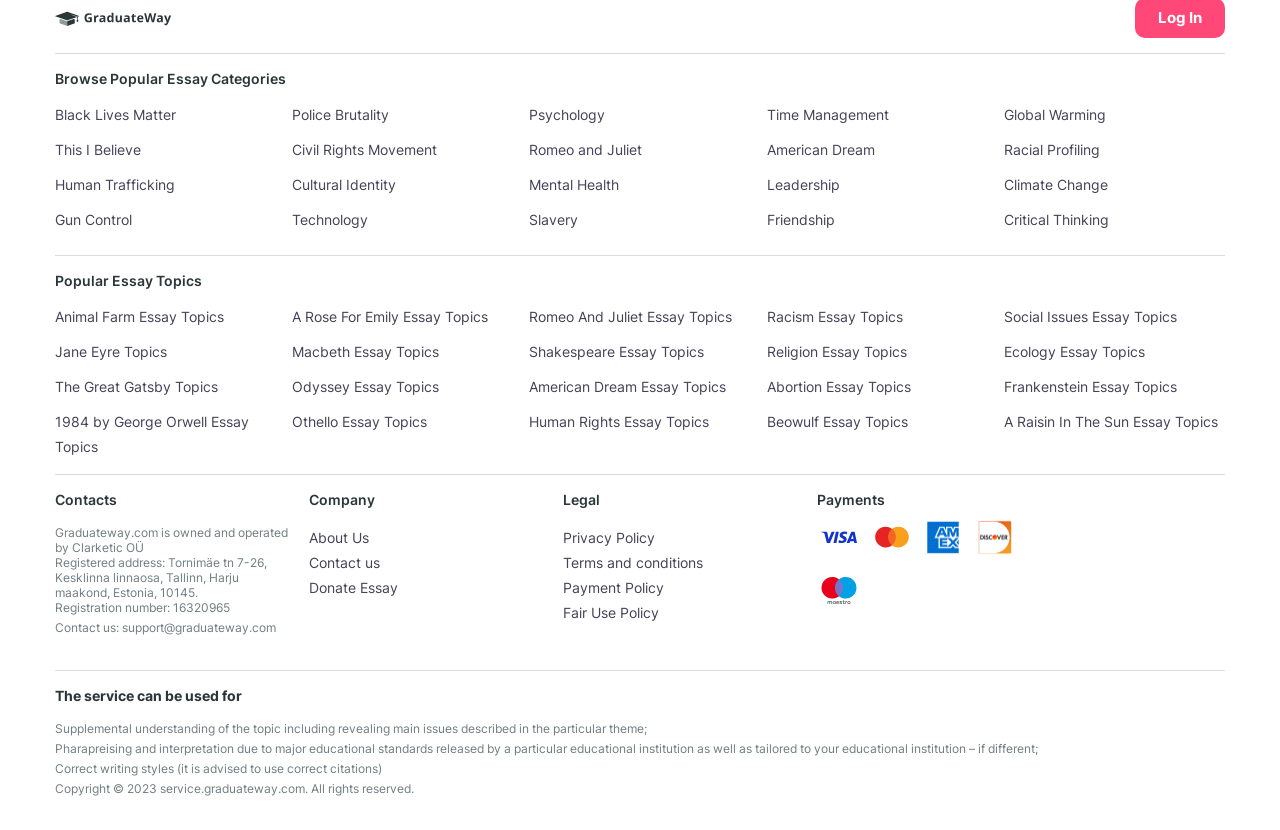Determine the bounding box for the described HTML element: "Social Issues Essay Topics". Ensure the coordinates are four float numbers between 0 and 1 in the format [left, top, right, bottom].

[0.784, 0.371, 0.919, 0.392]